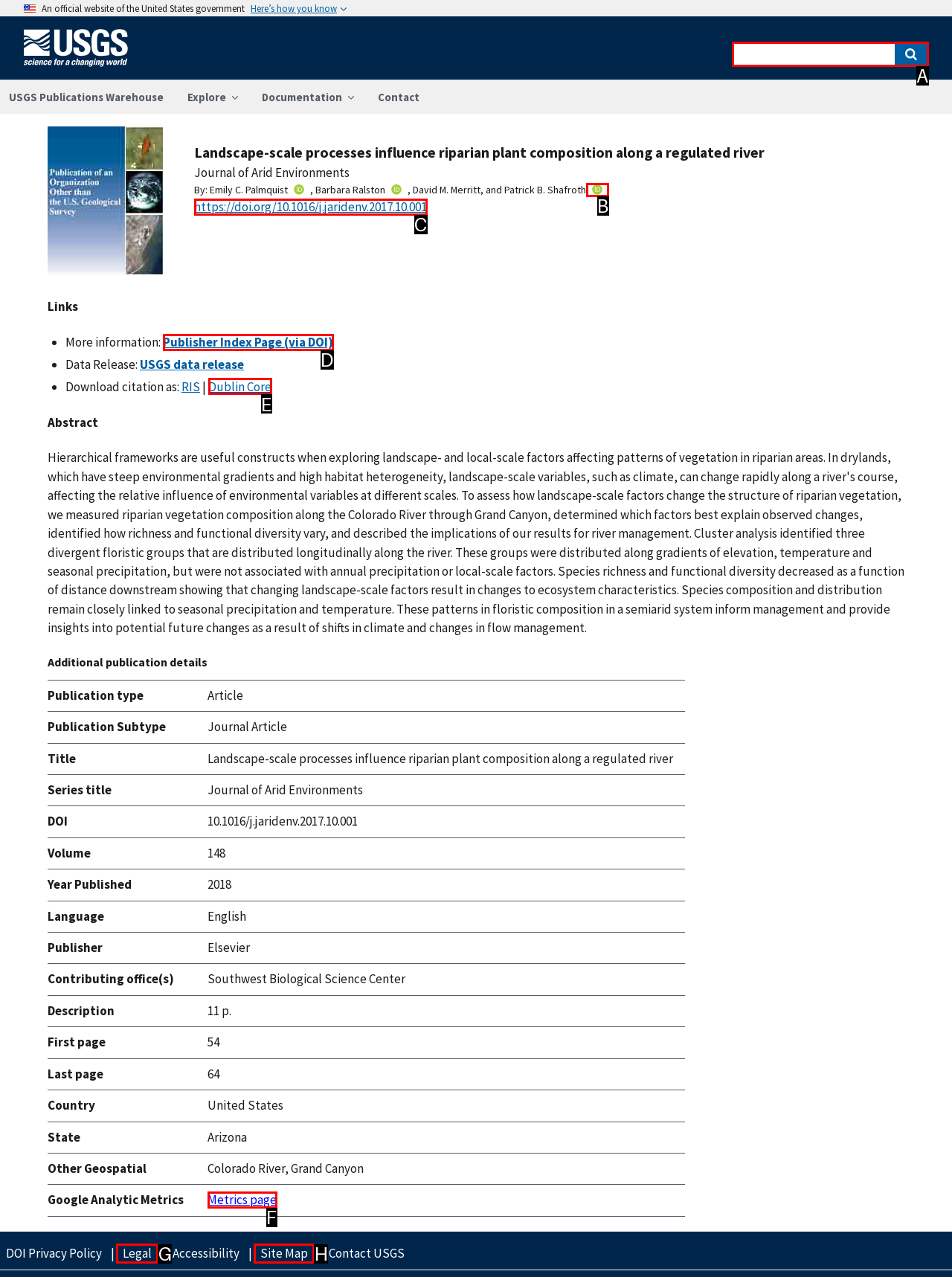From the options shown in the screenshot, tell me which lettered element I need to click to complete the task: Search for something.

A